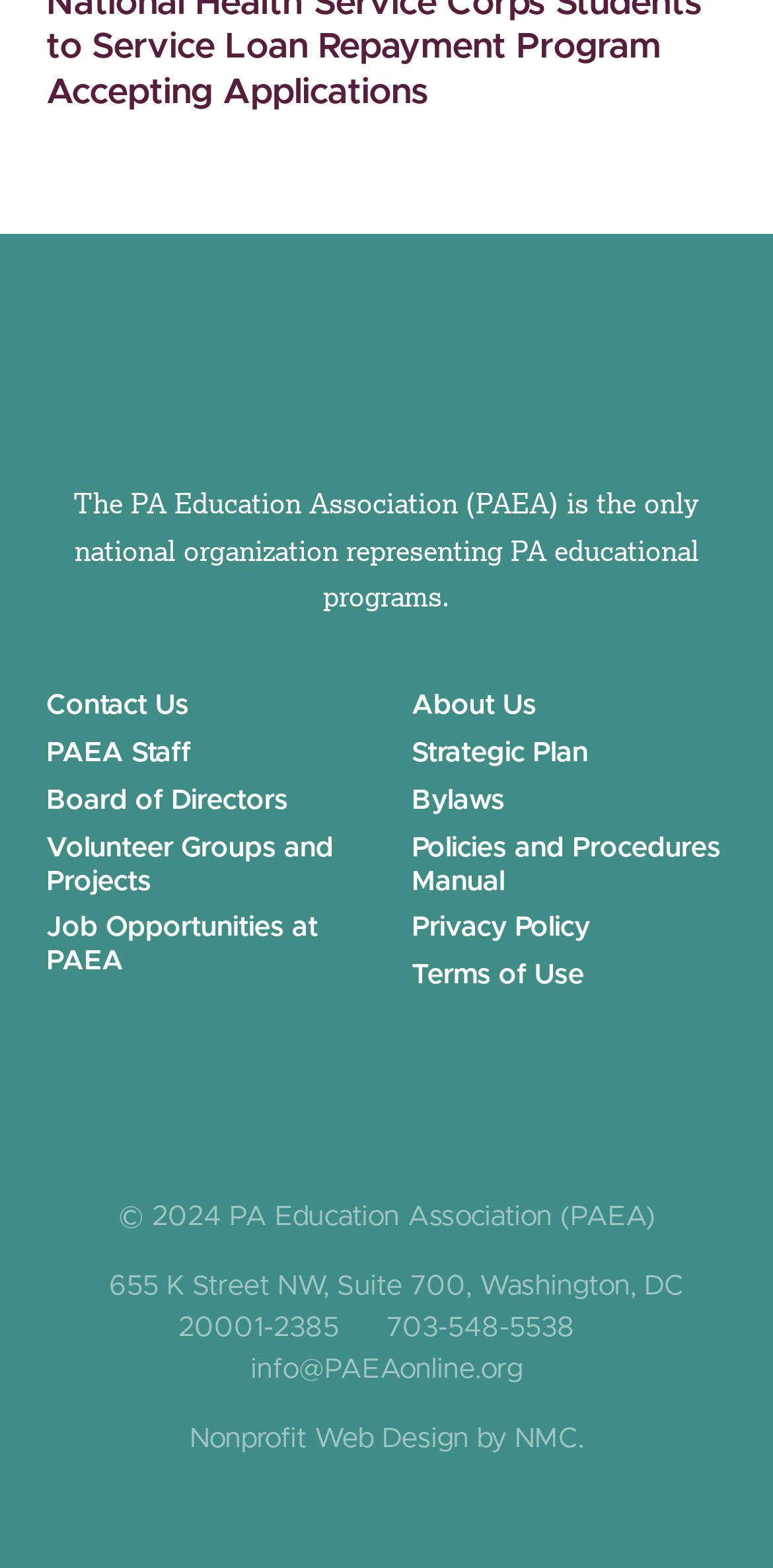Please determine the bounding box coordinates of the element to click in order to execute the following instruction: "Check out 'Your Money'". The coordinates should be four float numbers between 0 and 1, specified as [left, top, right, bottom].

None